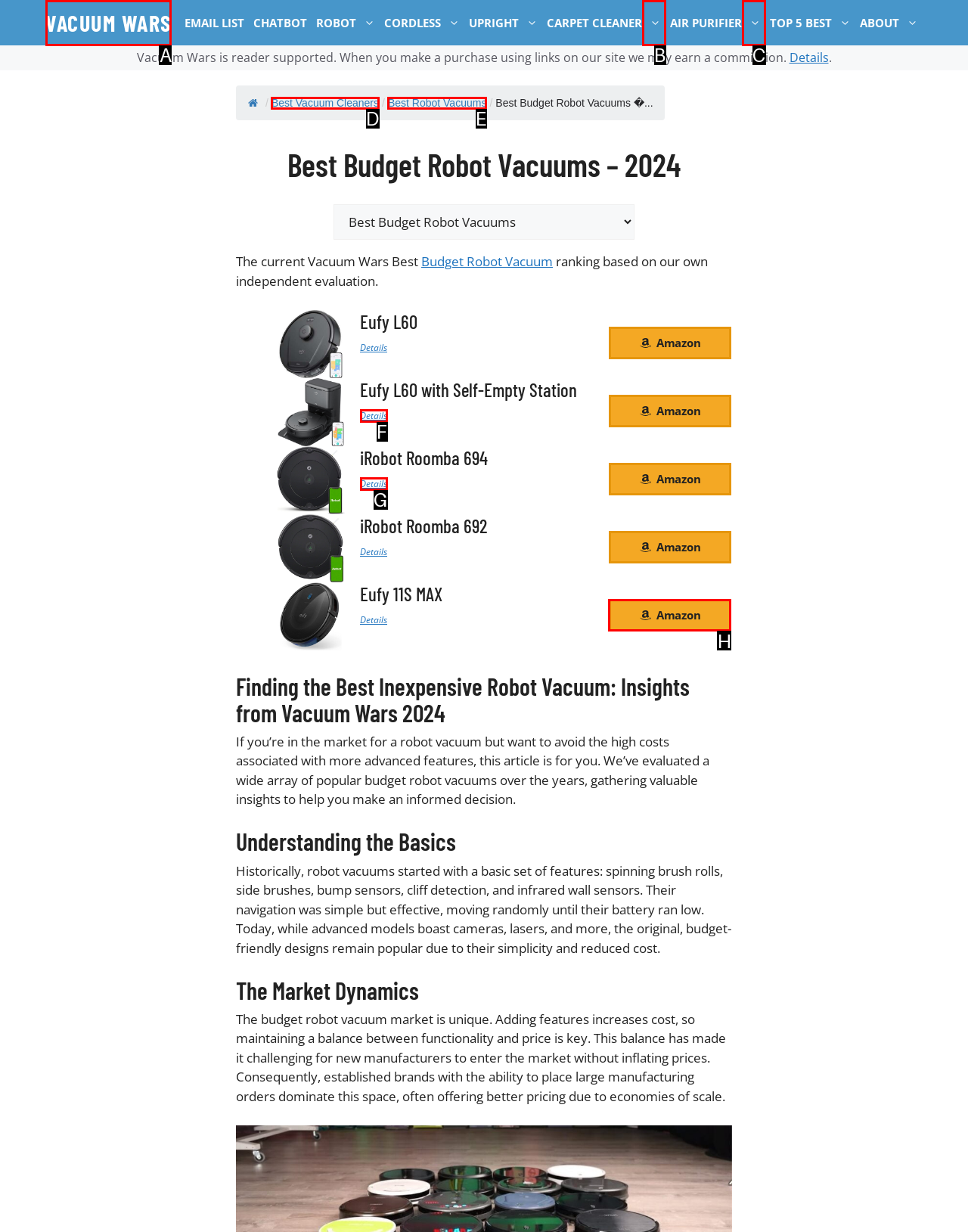Identify the option that corresponds to the description: Amazon. Provide only the letter of the option directly.

H